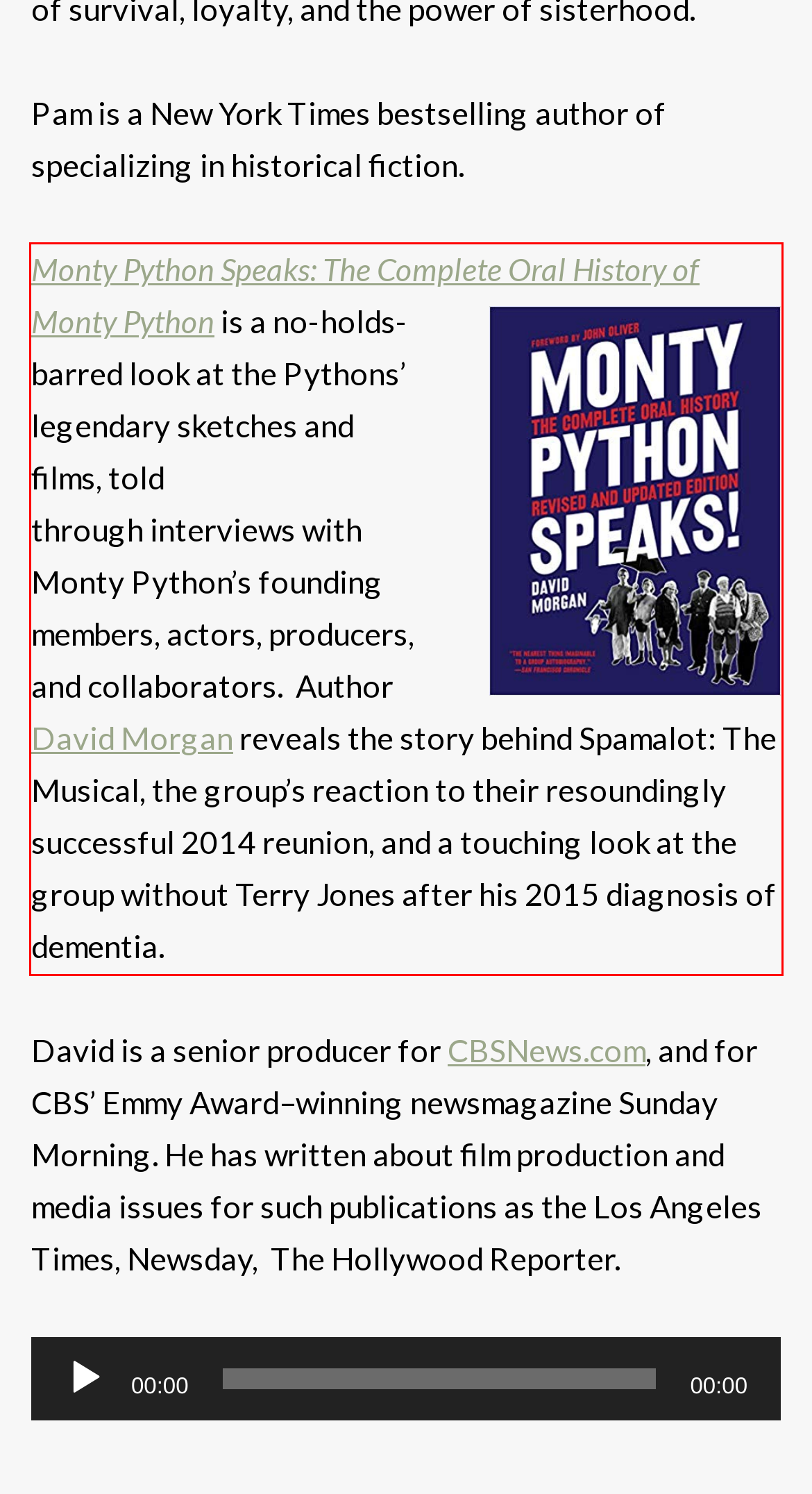Using the provided webpage screenshot, identify and read the text within the red rectangle bounding box.

Monty Python Speaks: The Complete Oral History of Monty Python is a no-holds-barred look at the Pythons’ legendary sketches and films, told through interviews with Monty Python’s founding members, actors, producers, and collaborators. Author David Morgan reveals the story behind Spamalot: The Musical, the group’s reaction to their resoundingly successful 2014 reunion, and a touching look at the group without Terry Jones after his 2015 diagnosis of dementia.